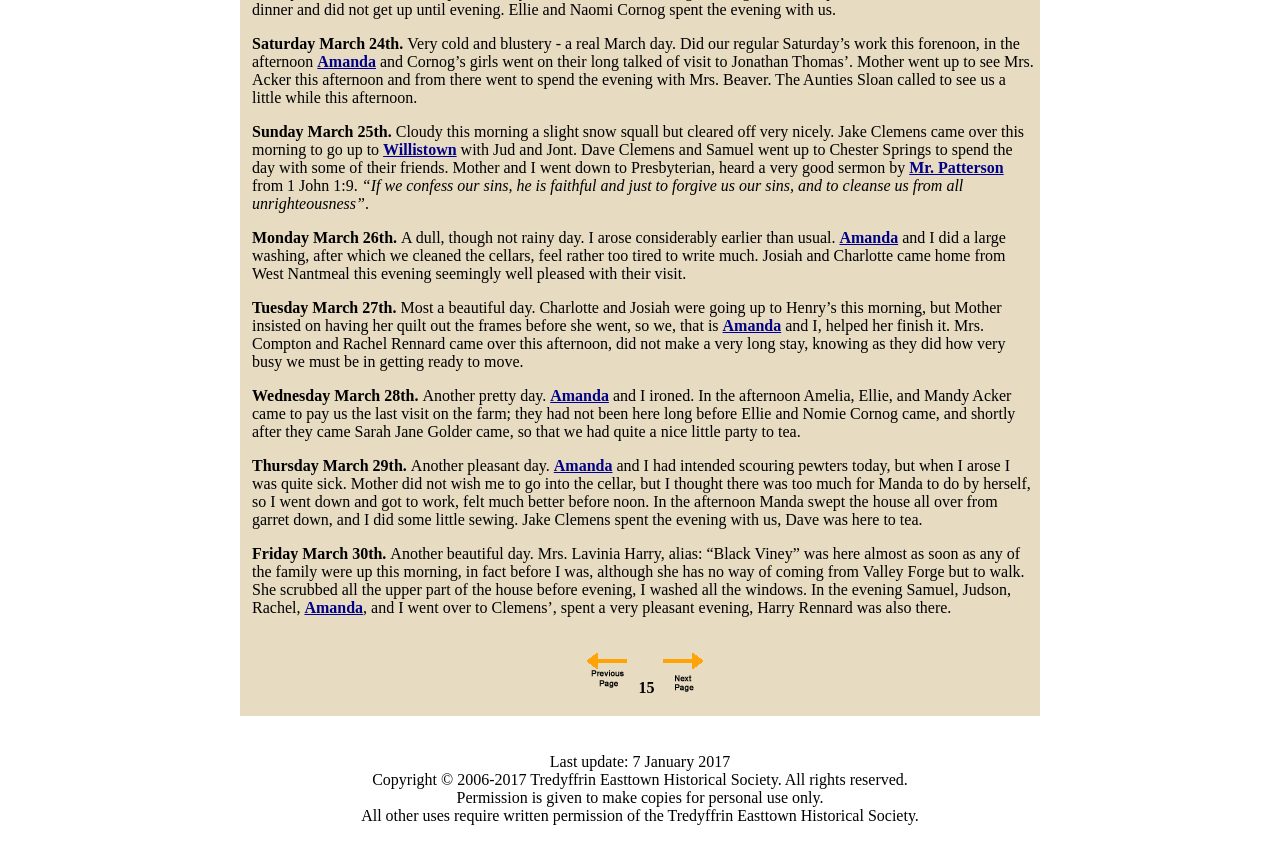Extract the bounding box coordinates for the described element: "Amanda". The coordinates should be represented as four float numbers between 0 and 1: [left, top, right, bottom].

[0.433, 0.537, 0.478, 0.557]